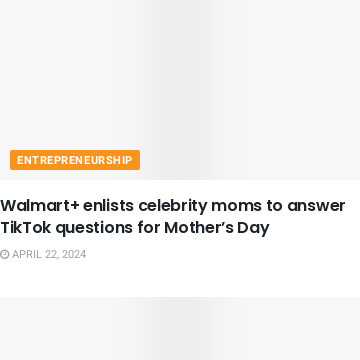Give a concise answer using one word or a phrase to the following question:
What social media platform is Walmart+ leveraging?

TikTok